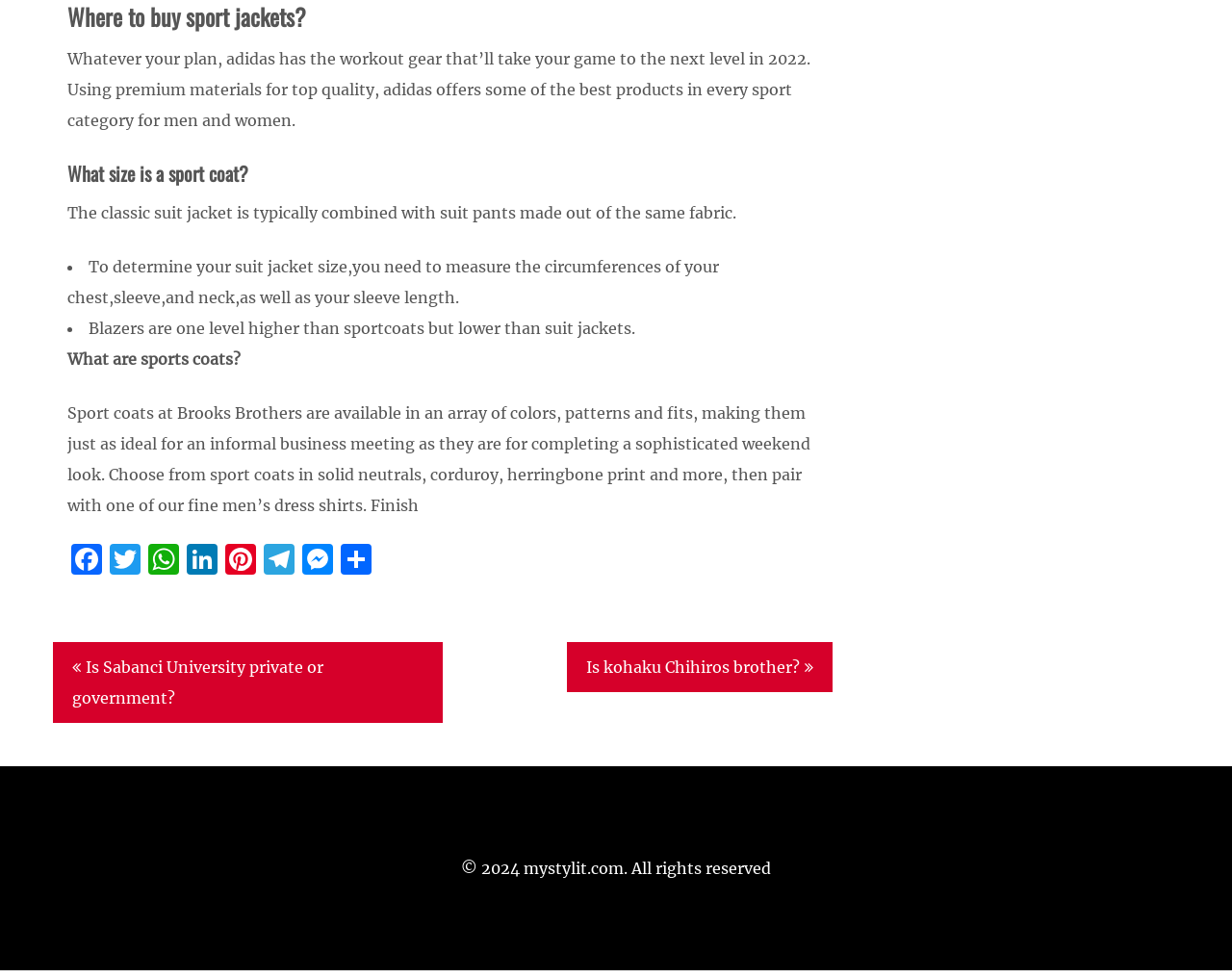Specify the bounding box coordinates of the area to click in order to execute this command: 'Click on WhatsApp'. The coordinates should consist of four float numbers ranging from 0 to 1, and should be formatted as [left, top, right, bottom].

[0.117, 0.556, 0.148, 0.592]